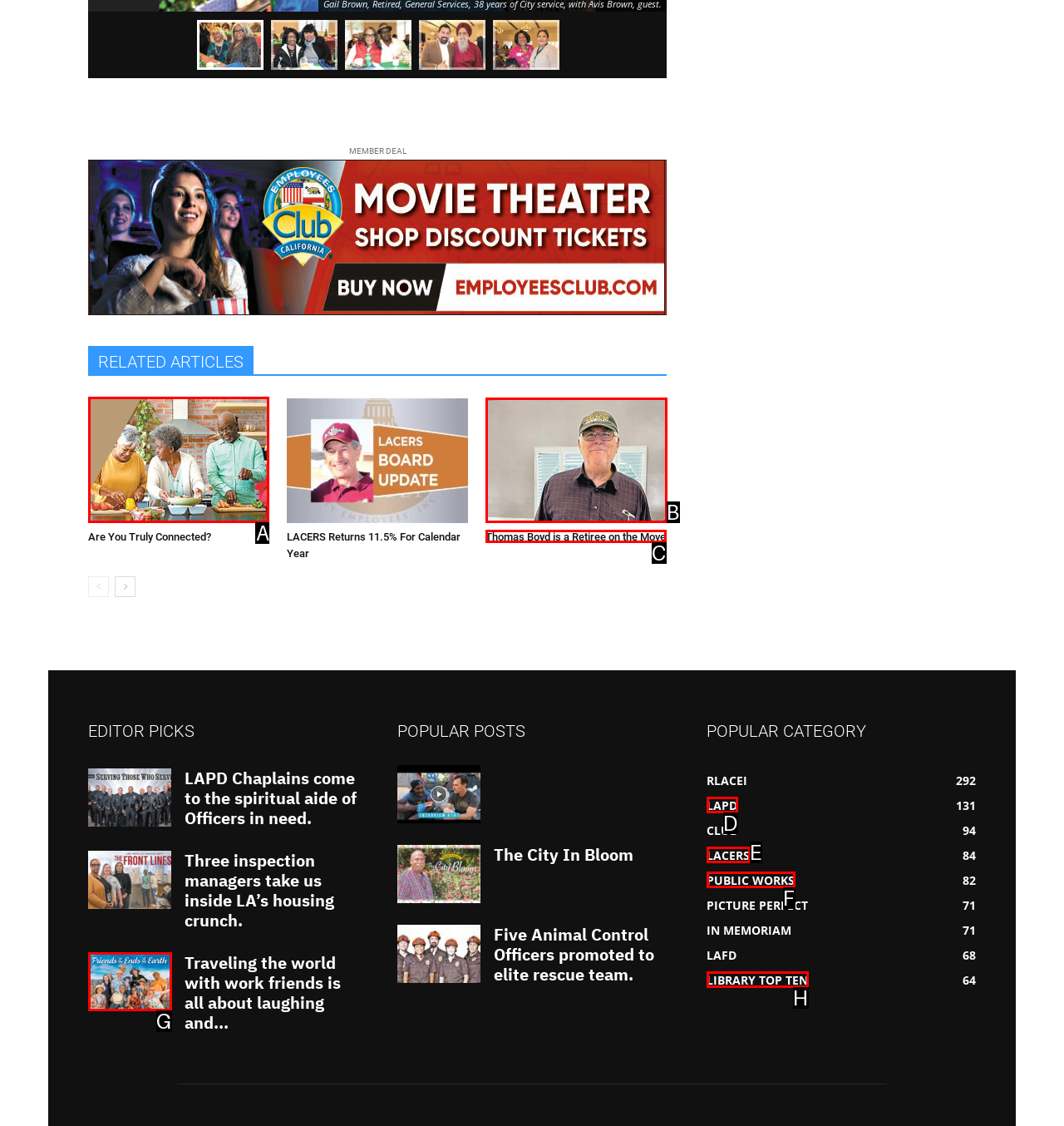Determine which HTML element should be clicked for this task: View Are You Truly Connected?
Provide the option's letter from the available choices.

A